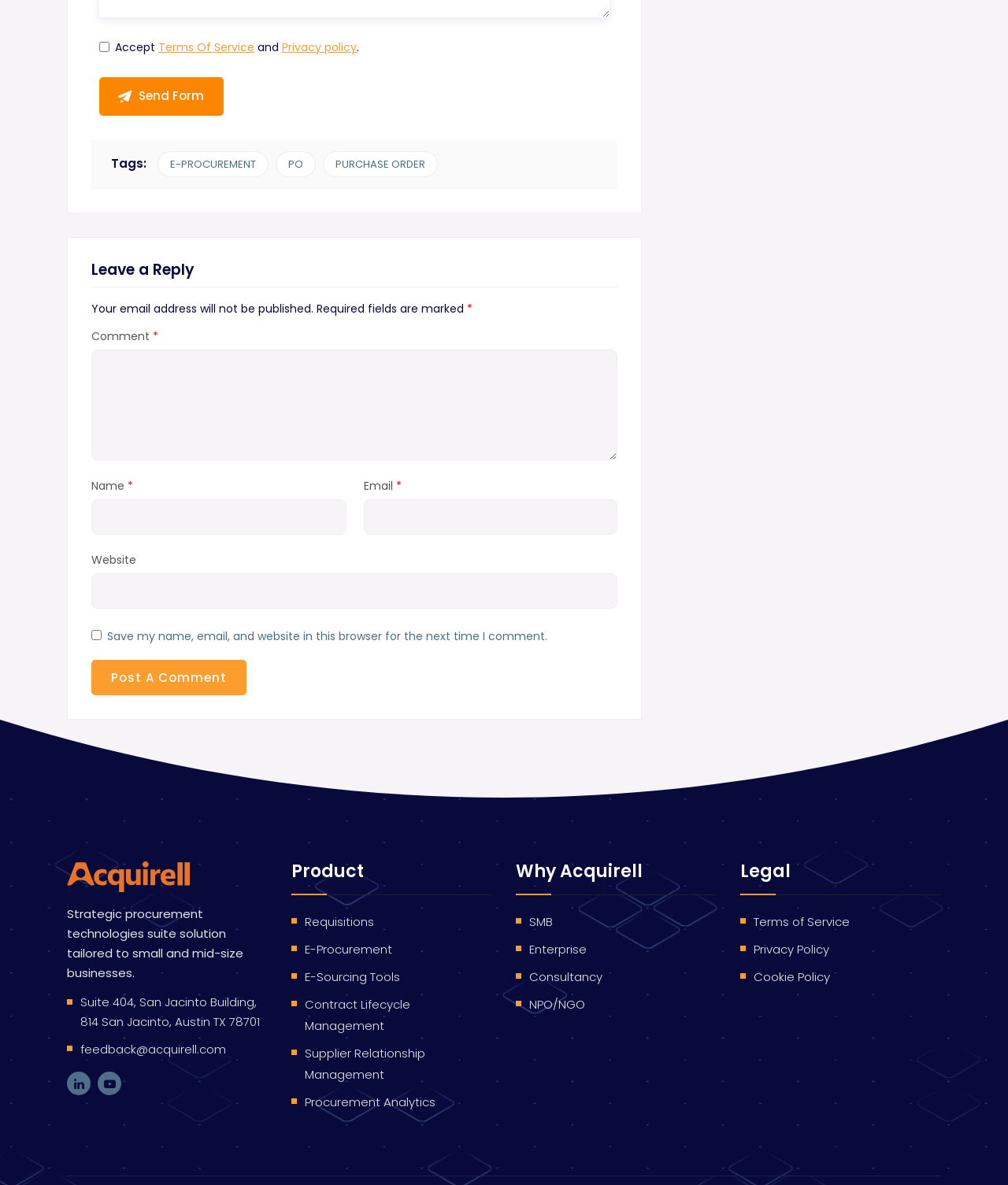What is the purpose of the checkbox at the top?
Make sure to answer the question with a detailed and comprehensive explanation.

The checkbox at the top of the webpage is used to accept the Terms Of Service and Privacy policy. It is unchecked by default, indicating that the user has not agreed to the terms and policy yet.